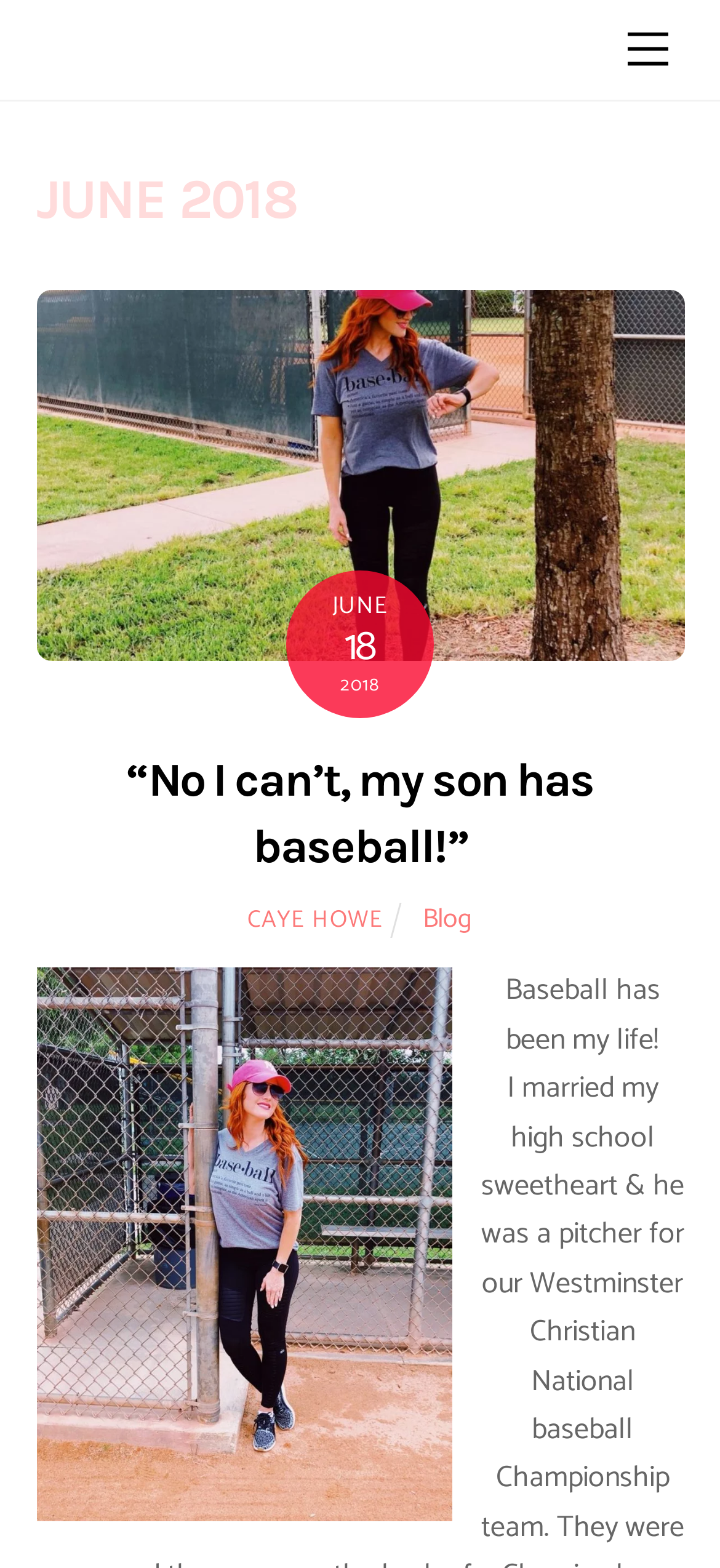What is the date mentioned in the webpage?
Using the image as a reference, answer with just one word or a short phrase.

June 2018